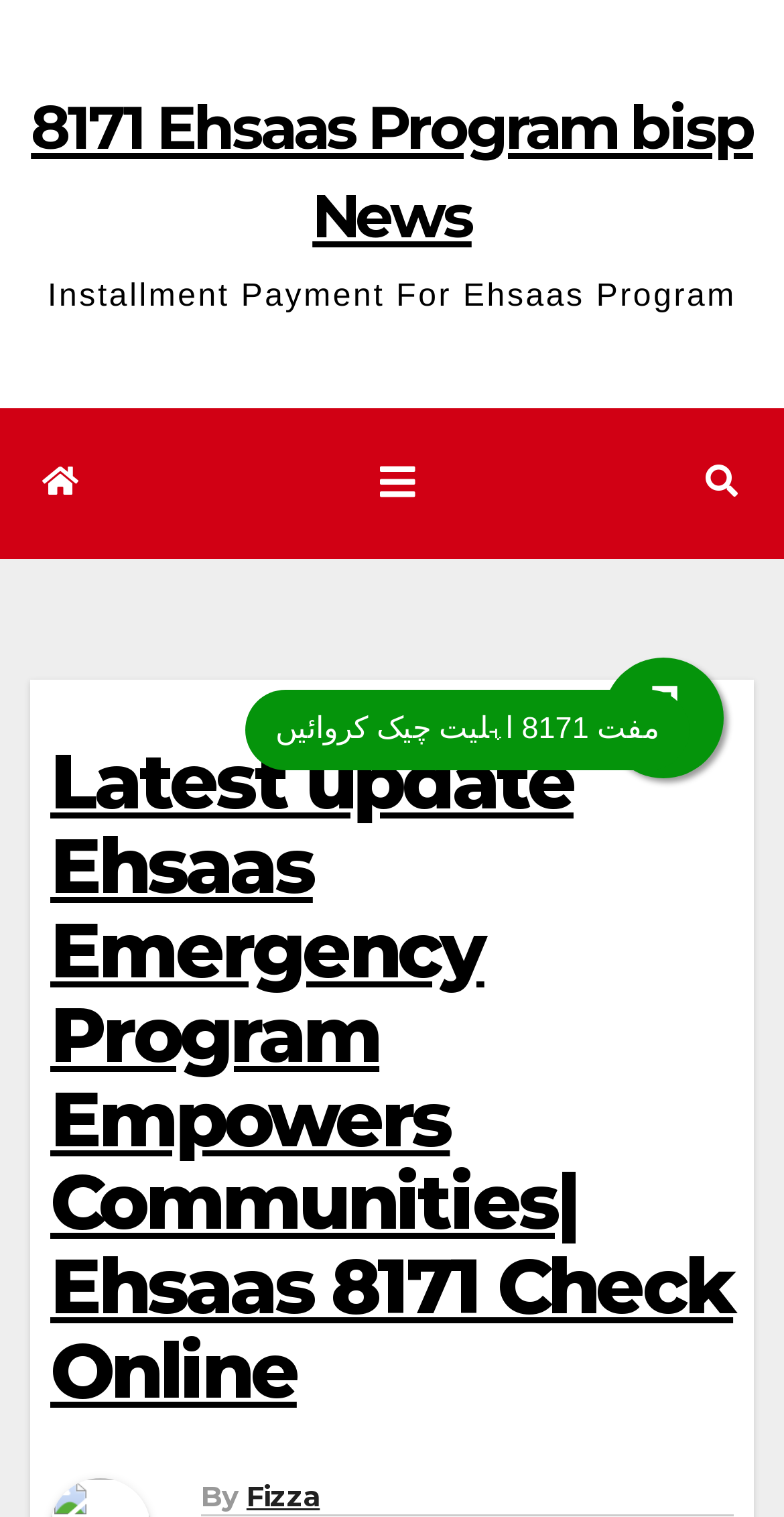What is the language of the link 'اہلیت چیک کروائیں8171مفت '?
Based on the image, respond with a single word or phrase.

Urdu